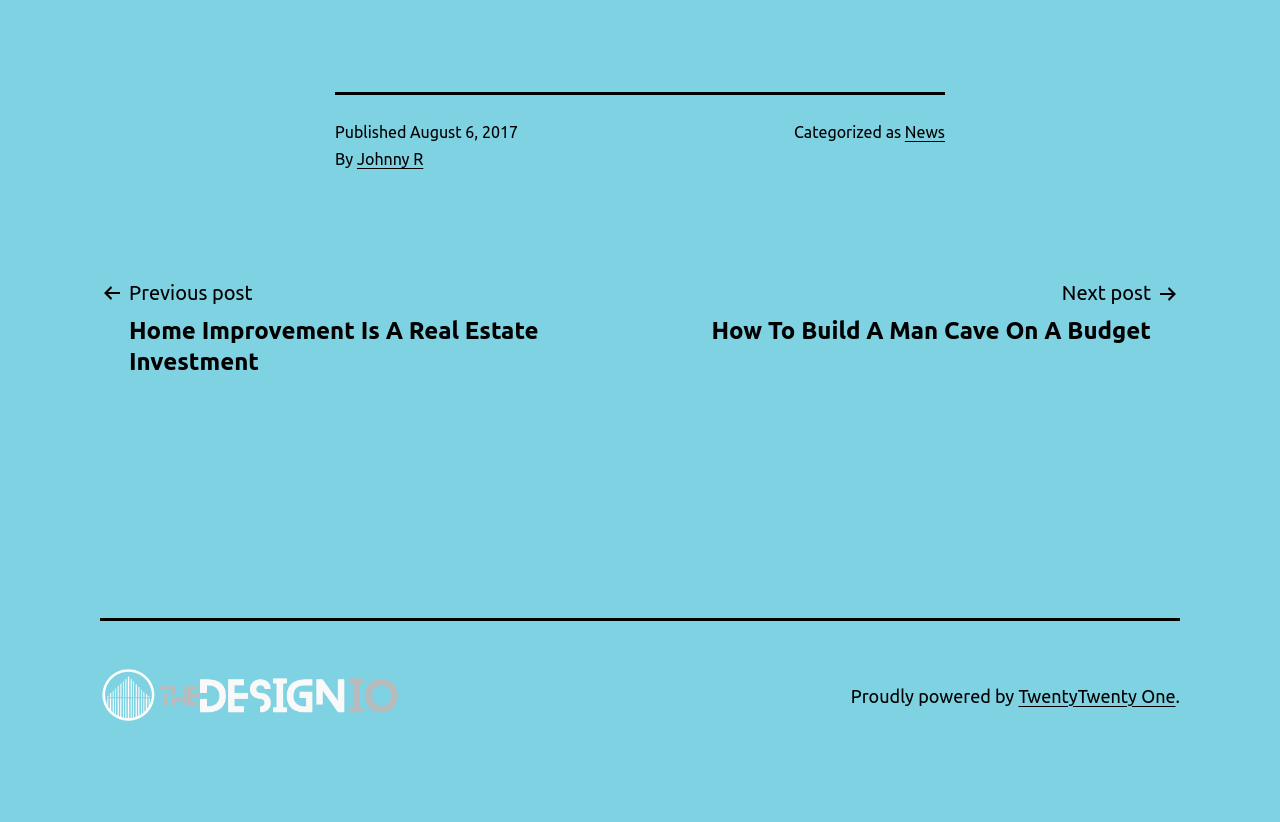Give a one-word or phrase response to the following question: What is the name of the website?

The DesignIO